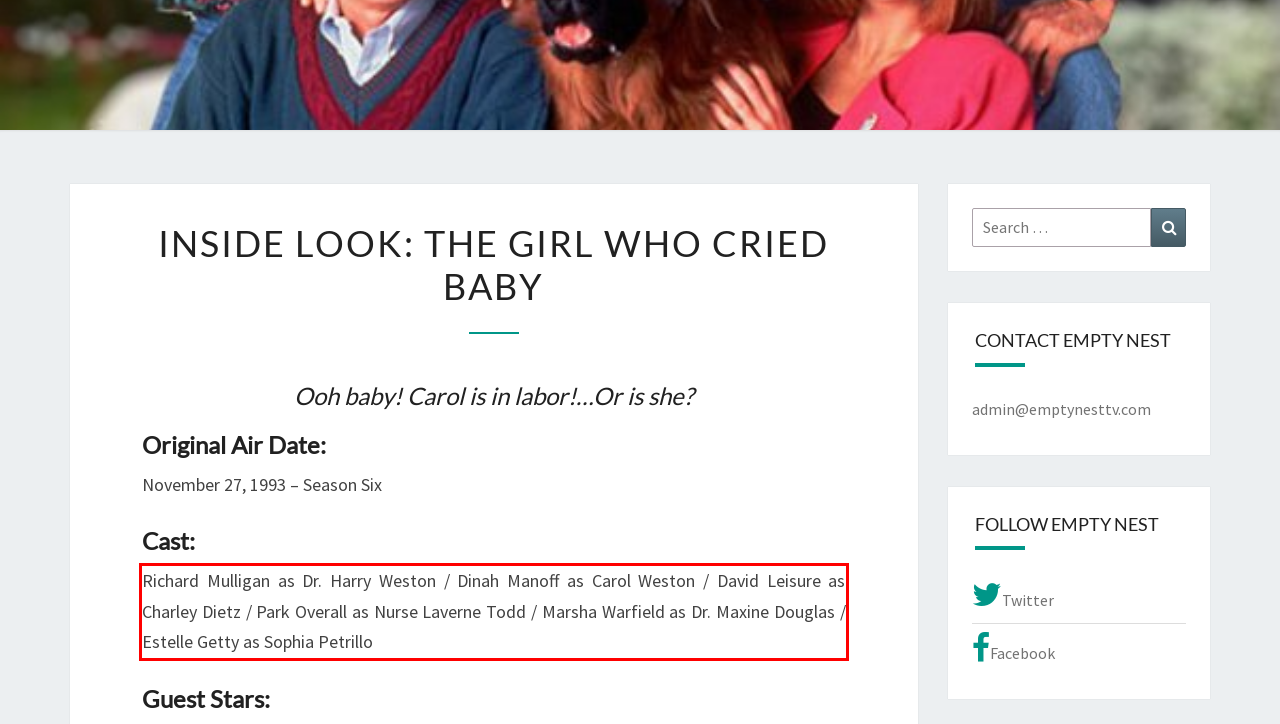Perform OCR on the text inside the red-bordered box in the provided screenshot and output the content.

Richard Mulligan as Dr. Harry Weston / Dinah Manoff as Carol Weston / David Leisure as Charley Dietz / Park Overall as Nurse Laverne Todd / Marsha Warfield as Dr. Maxine Douglas / Estelle Getty as Sophia Petrillo